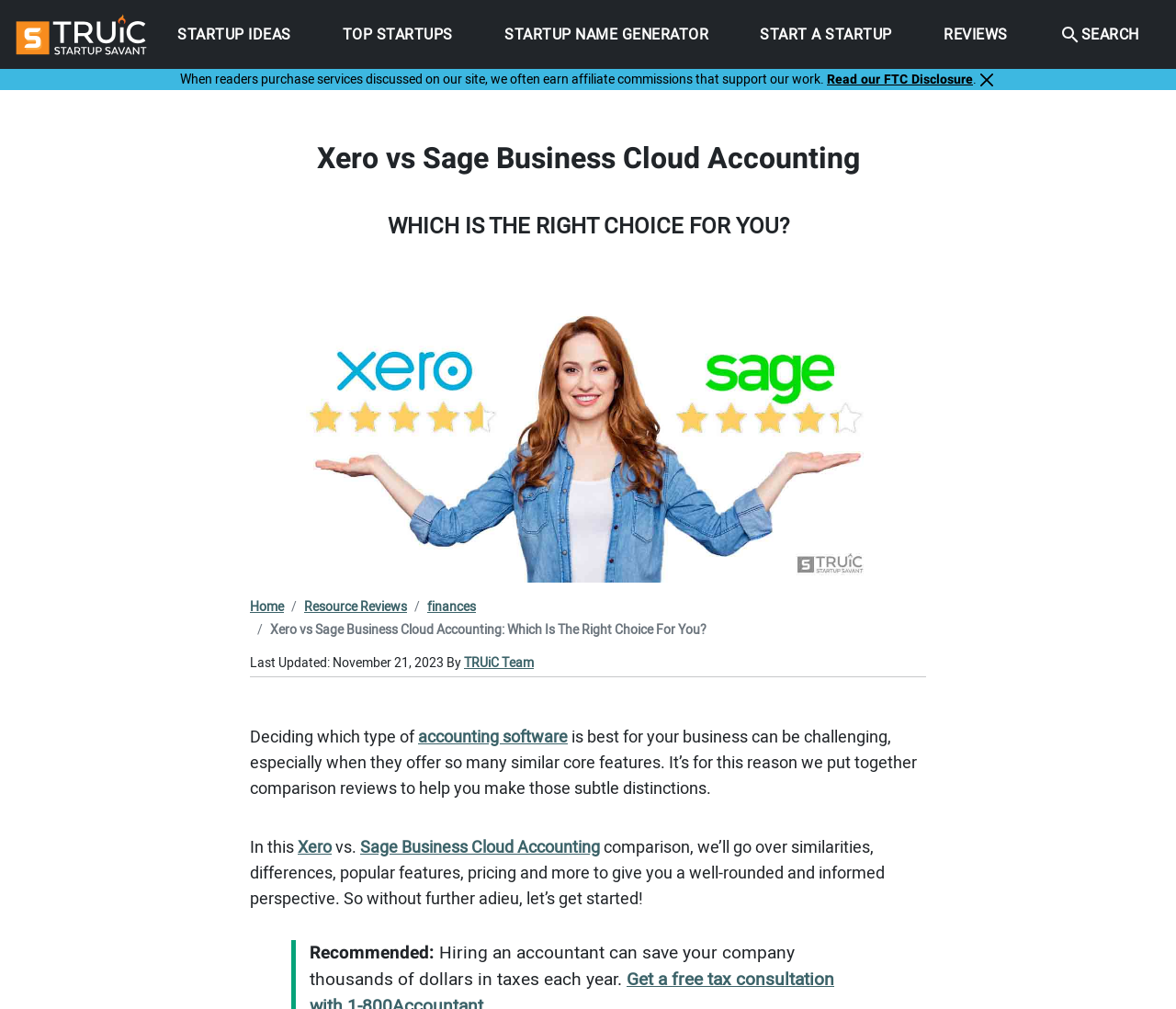What is the purpose of the article?
Please respond to the question thoroughly and include all relevant details.

The purpose of the article is to help readers decide which accounting software is best for their business, Xero or Sage Business Cloud Accounting, by comparing their features, pricing, and more.